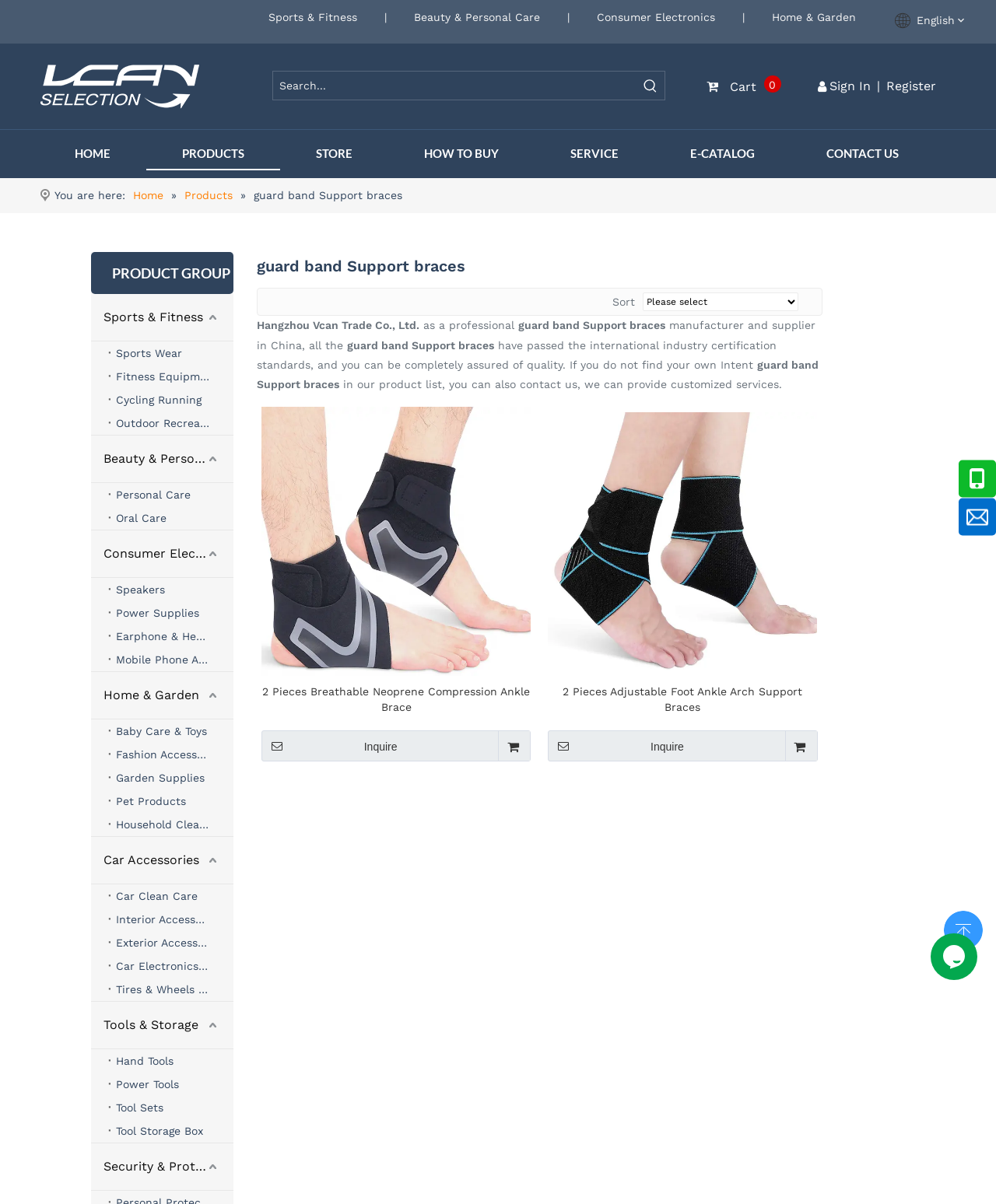Determine the bounding box coordinates for the element that should be clicked to follow this instruction: "Contact the supplier". The coordinates should be given as four float numbers between 0 and 1, in the format [left, top, right, bottom].

[0.89, 0.059, 0.94, 0.085]